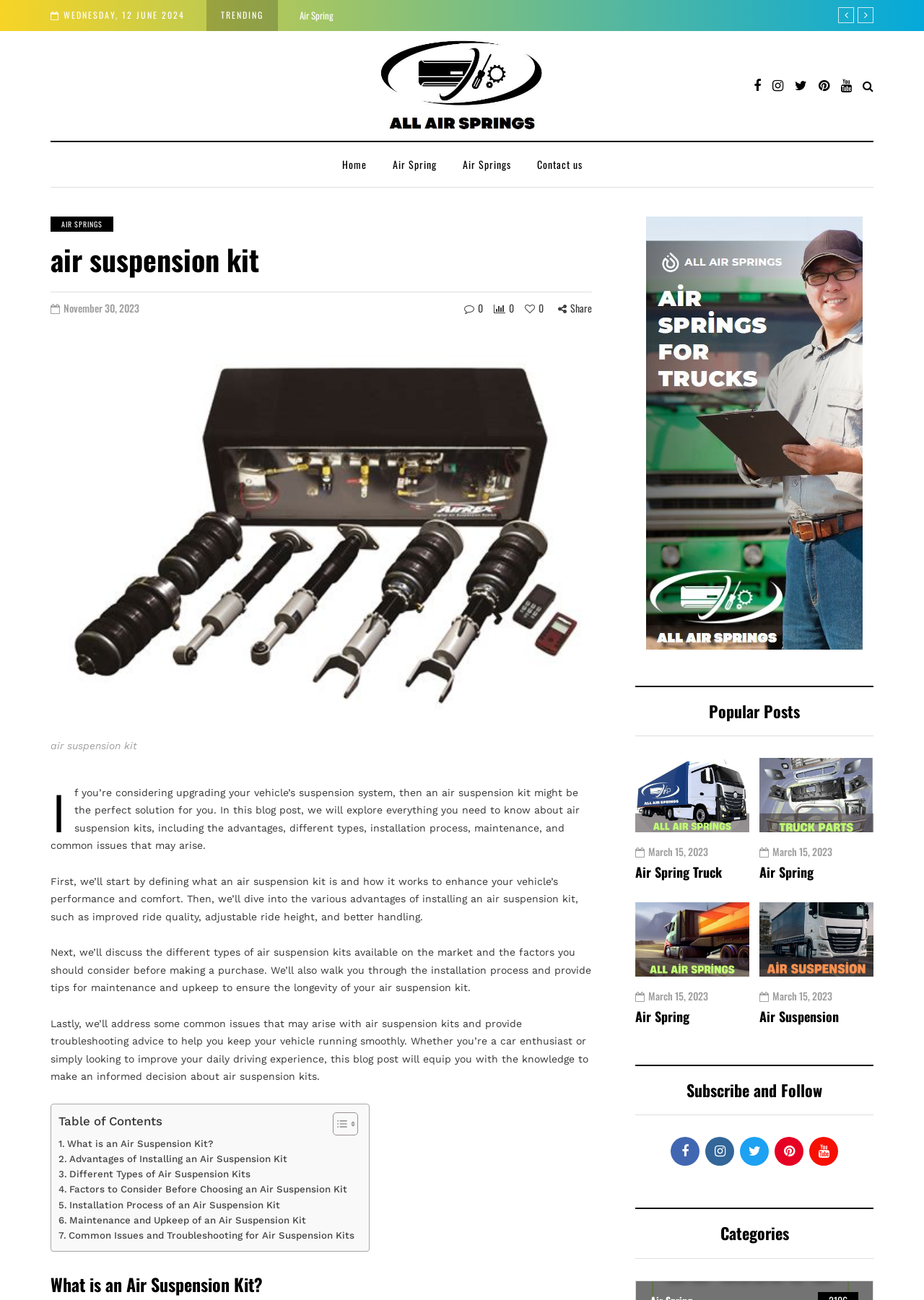Create a detailed summary of the webpage's content and design.

This webpage is about air suspension kits, specifically discussing their benefits, types, installation, maintenance, and common issues. At the top of the page, there is a date "WEDNESDAY, 12 JUNE 2024" and a "TRENDING" label. Below that, there are links to "Air Spring" and "Air Suspension" on the top-right corner. 

On the left side, there is a navigation menu with links to "Home", "Air Spring", "Air Springs", and "Contact us". Below the navigation menu, there is a heading "air suspension kit" and an image related to air suspension kits. 

The main content of the page is divided into sections, starting with an introduction to air suspension kits, followed by sections on their advantages, types, installation process, maintenance, and common issues. Each section has a heading and a brief description. There is also a table of contents on the right side, allowing users to jump to specific sections.

Below the main content, there are sections for "Popular Posts", "Air Spring Truck", "Air Spring", and "Air Suspension", each with a heading, a link, and a date. 

At the bottom of the page, there are links to social media platforms and a "Categories" section.